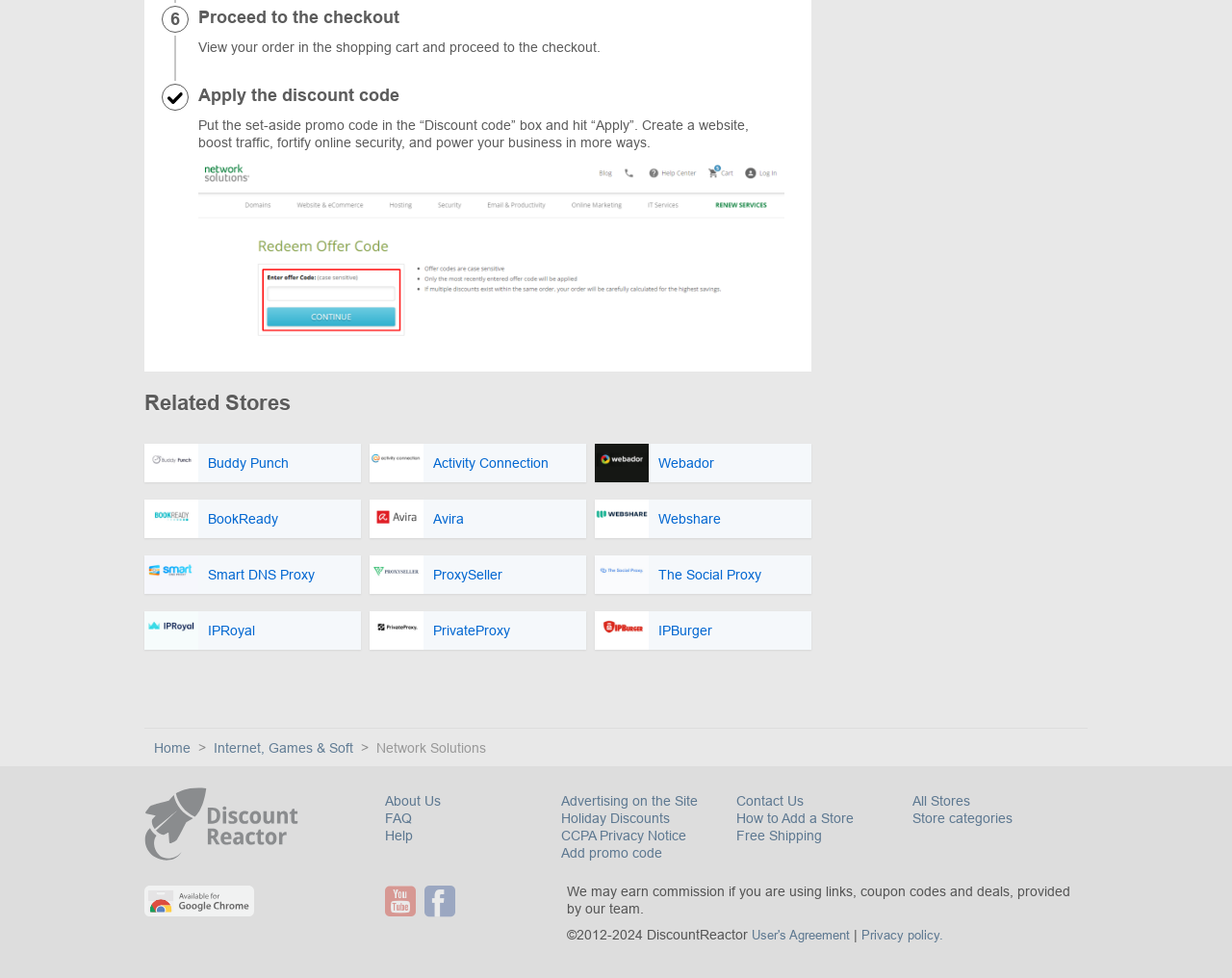Reply to the question with a single word or phrase:
How many related stores are listed on the webpage?

8